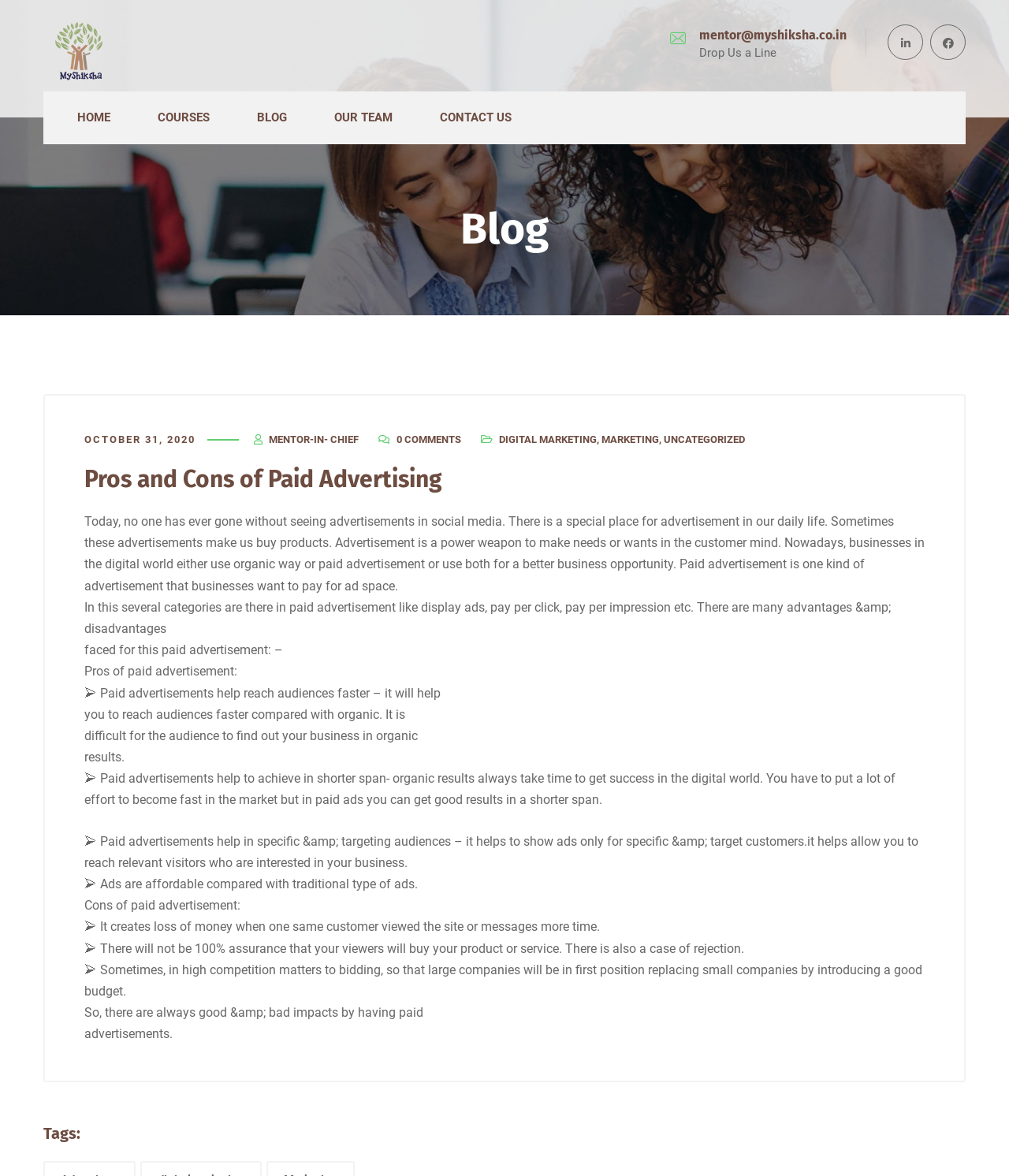Analyze the image and answer the question with as much detail as possible: 
What is the category of the article?

The category of the article can be determined by reading the links at the top of the article section, which includes 'DIGITAL MARKETING', 'MARKETING', and 'UNCATEGORIZED'.